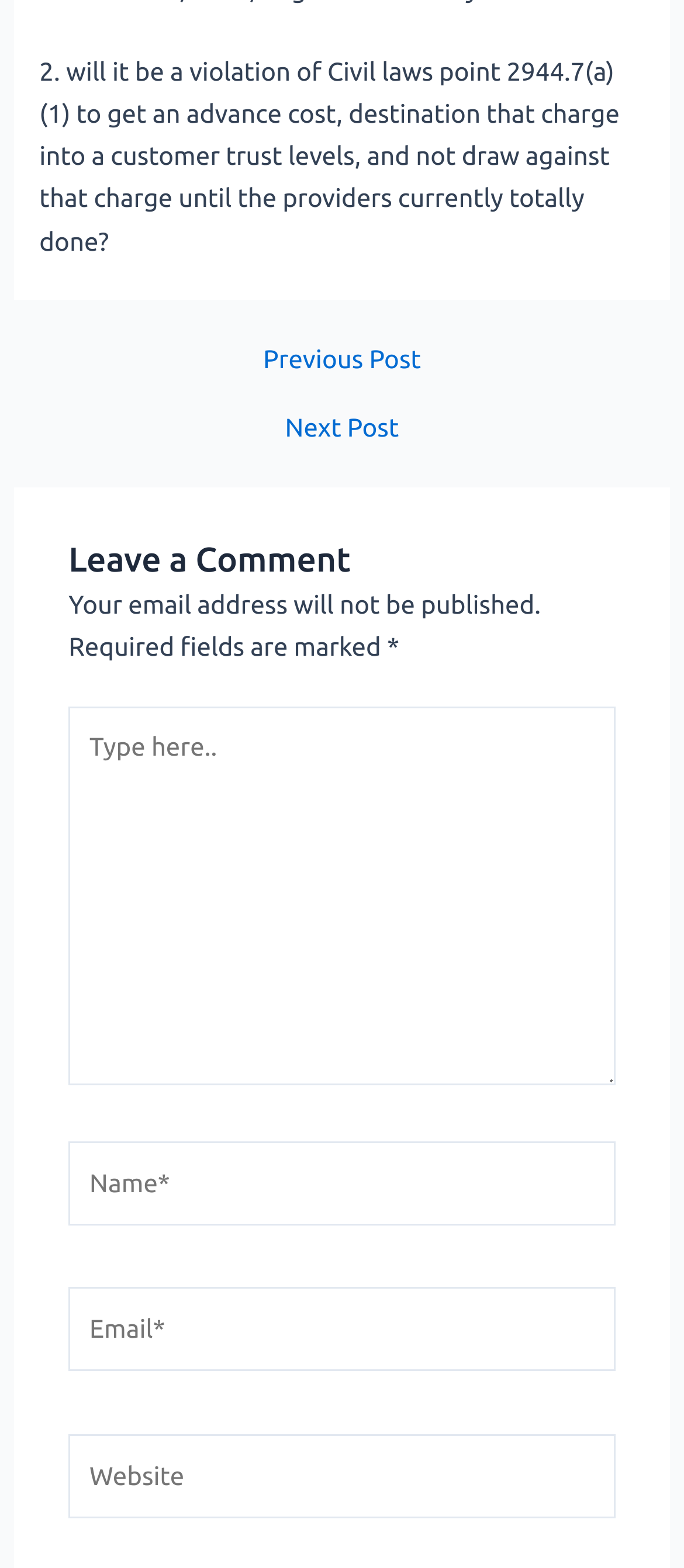What is required to leave a comment?
Refer to the image and give a detailed answer to the query.

To determine what is required to leave a comment, we can look at the form fields below the 'Leave a Comment' heading. The fields marked with an asterisk (*) are required, which are the 'Name' and 'Email' fields.